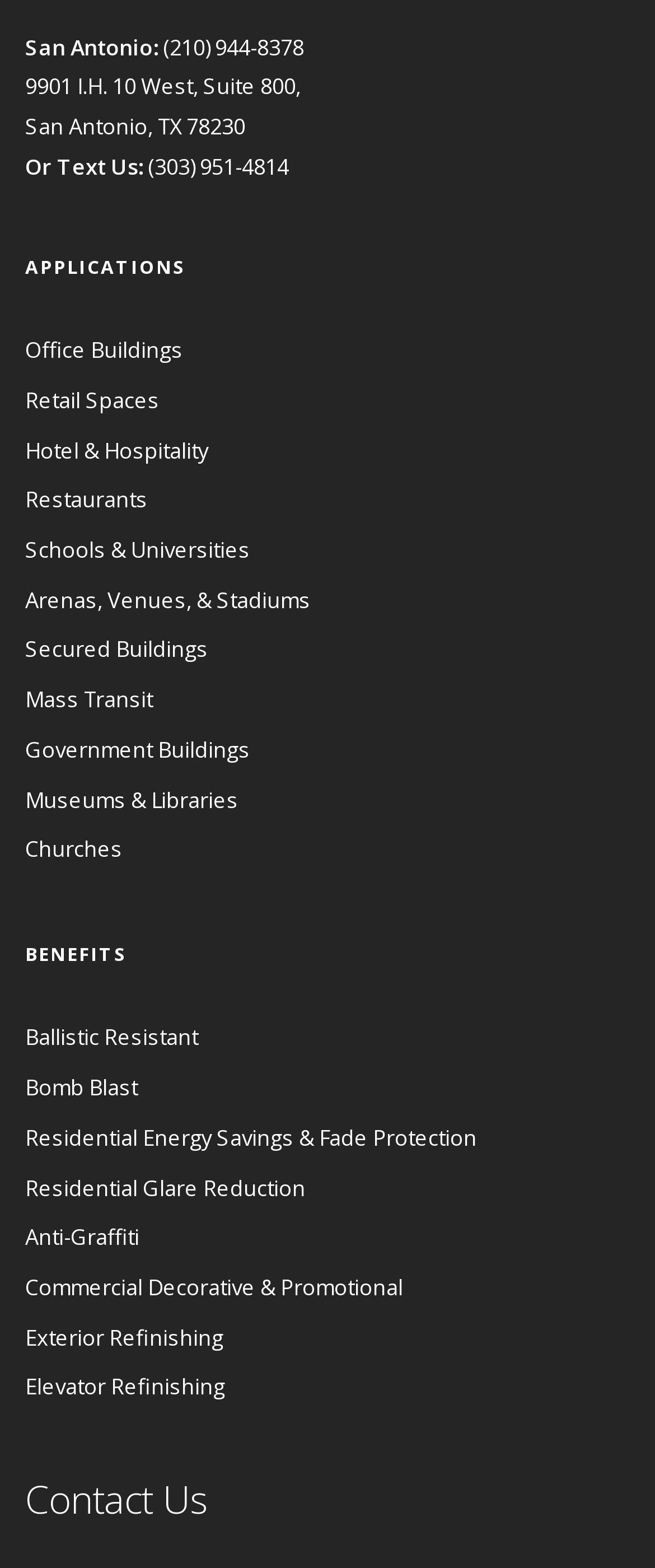Identify the bounding box of the HTML element described here: "Hotel & Hospitality". Provide the coordinates as four float numbers between 0 and 1: [left, top, right, bottom].

[0.038, 0.277, 0.318, 0.296]